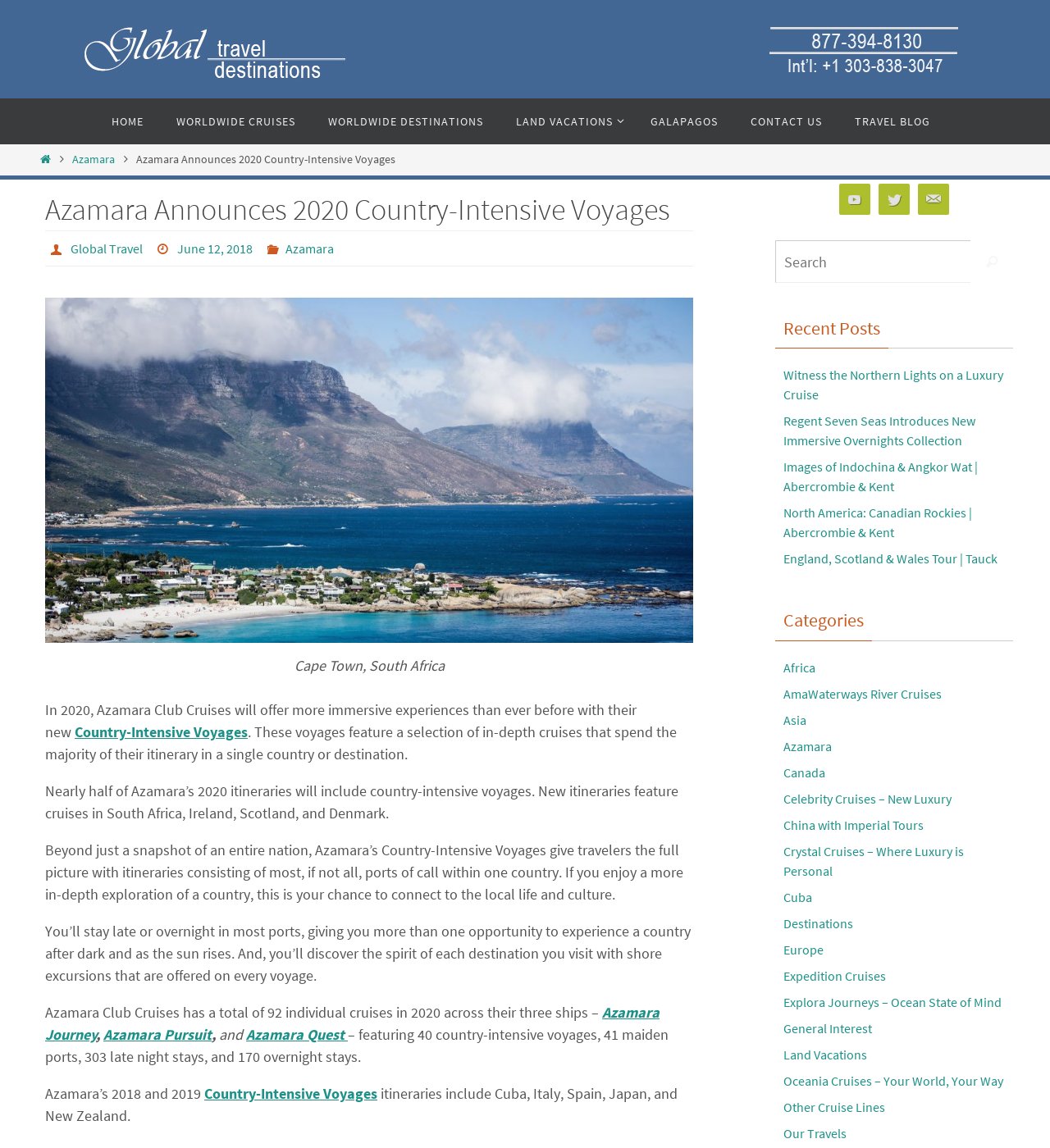Find the bounding box coordinates for the area that should be clicked to accomplish the instruction: "Search for something".

[0.924, 0.209, 0.965, 0.246]